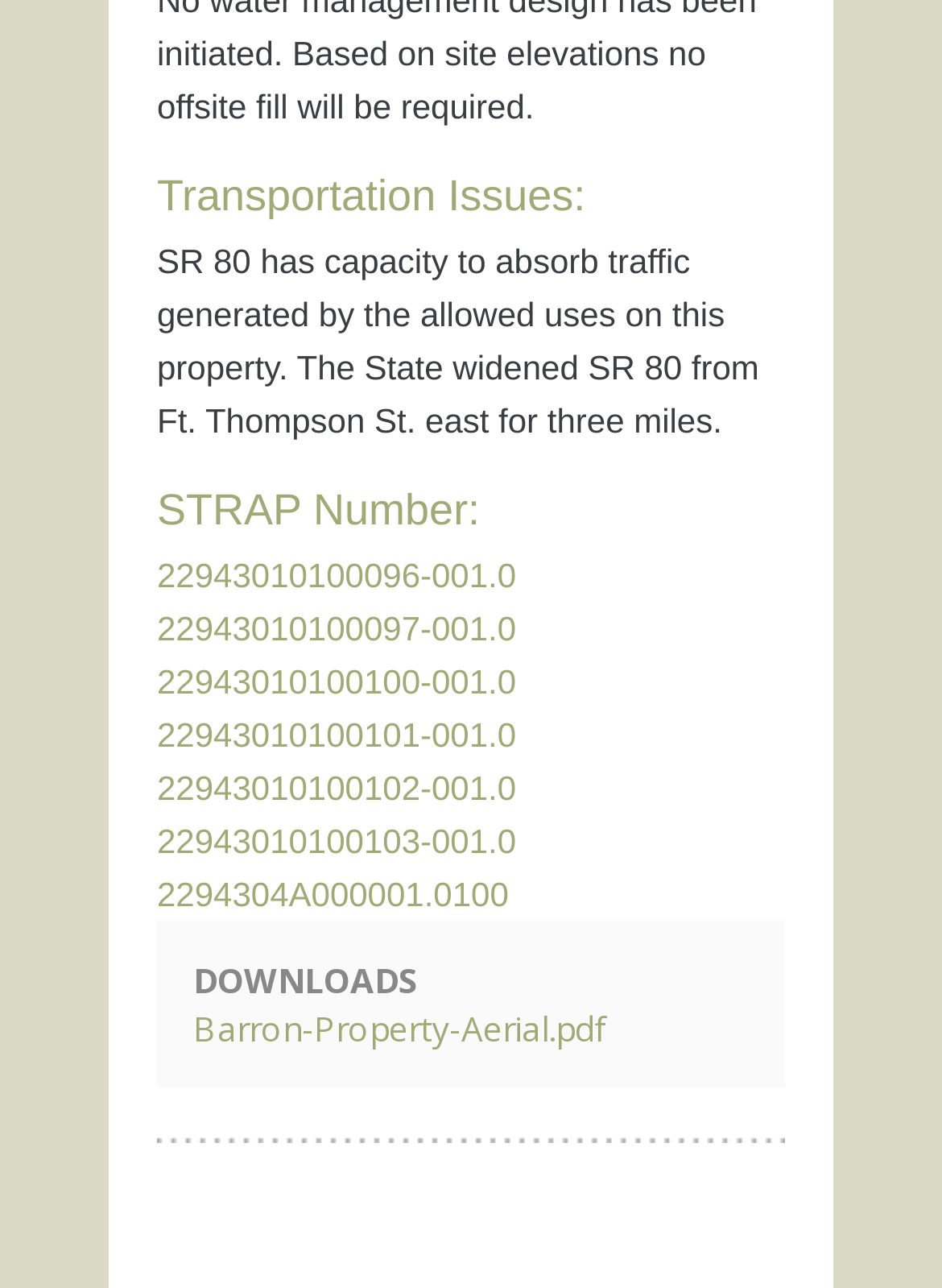Please specify the bounding box coordinates of the region to click in order to perform the following instruction: "Click on the link '2294304A000001.0100'".

[0.167, 0.679, 0.54, 0.709]